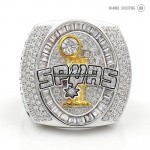Reply to the question with a single word or phrase:
What is the base material of the ring?

Silver